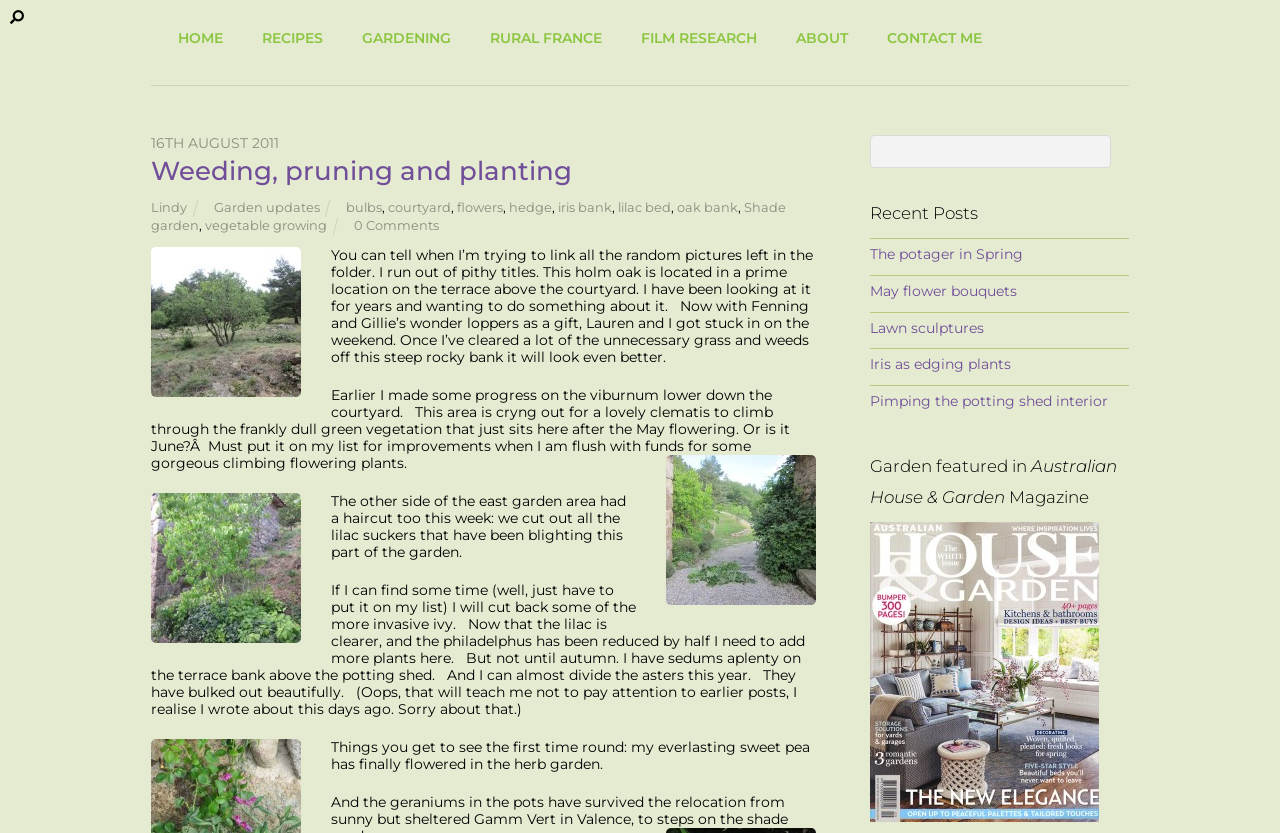Using the provided element description "The potager in Spring", determine the bounding box coordinates of the UI element.

[0.68, 0.295, 0.799, 0.316]